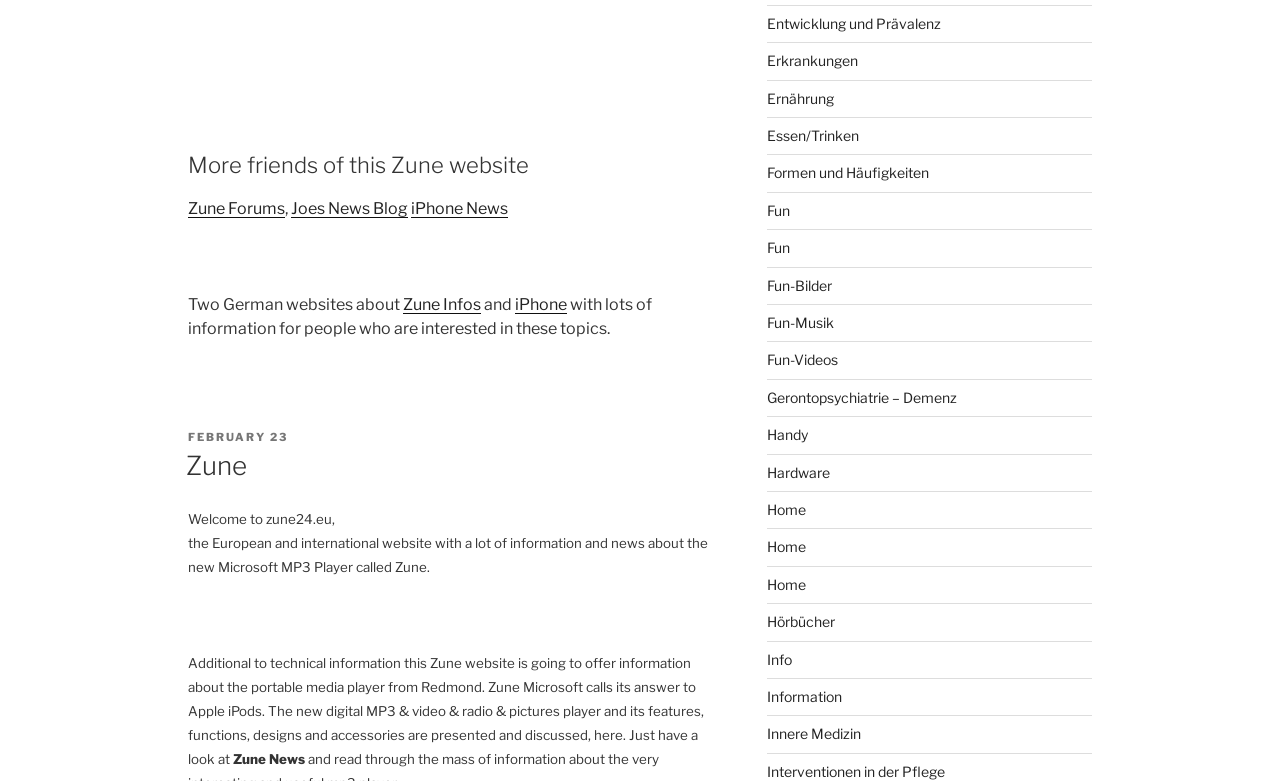Answer in one word or a short phrase: 
What is the name of the website?

zune24.eu